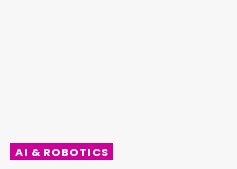Give an in-depth description of the image.

The image features a bold, magenta-colored button labeled "AI & ROBOTICS," suggesting a focus on content related to advancements, news, and discussions in the fields of artificial intelligence and robotics. The vibrant color and prominent font draw attention, indicating that it acts as a navigational element, likely linking to articles, updates, or features specifically centered on technological innovations and developments within these cutting-edge fields. Its placement within the surrounding content emphasizes its relevance and the increasing importance of AI and robotics in modern discourse.